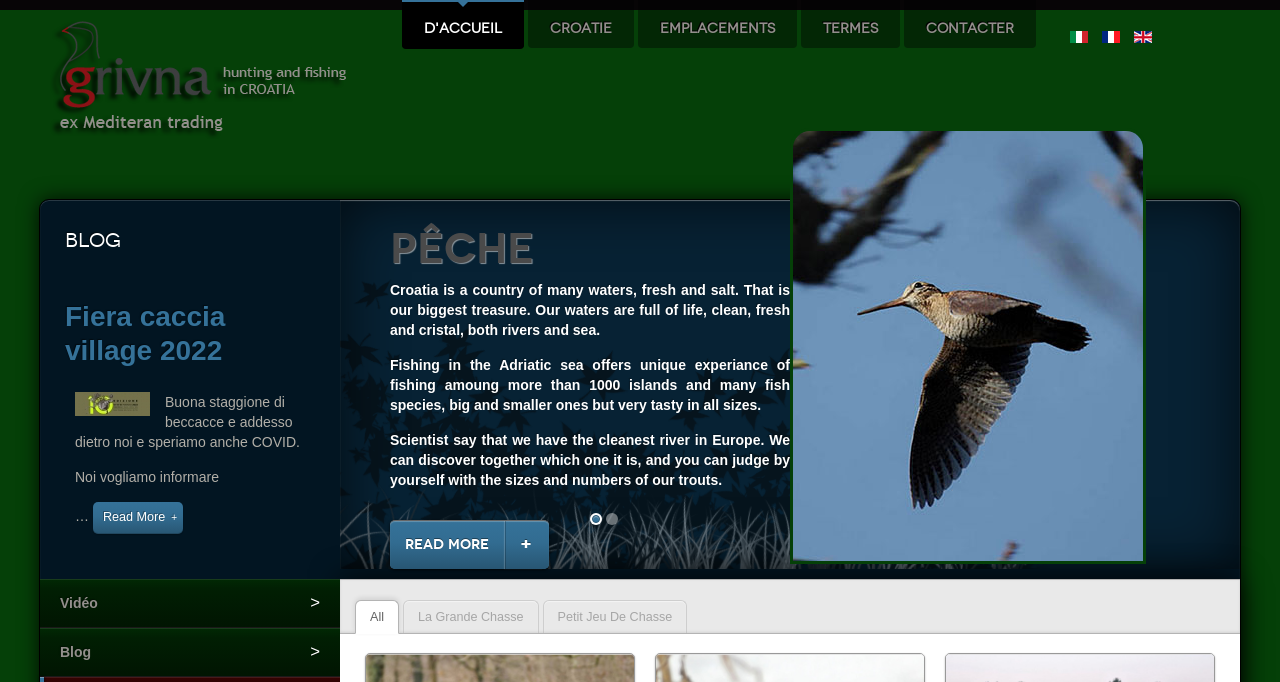Pinpoint the bounding box coordinates of the area that should be clicked to complete the following instruction: "Click on the 'D'ACCUEIL' link". The coordinates must be given as four float numbers between 0 and 1, i.e., [left, top, right, bottom].

[0.314, 0.015, 0.409, 0.07]